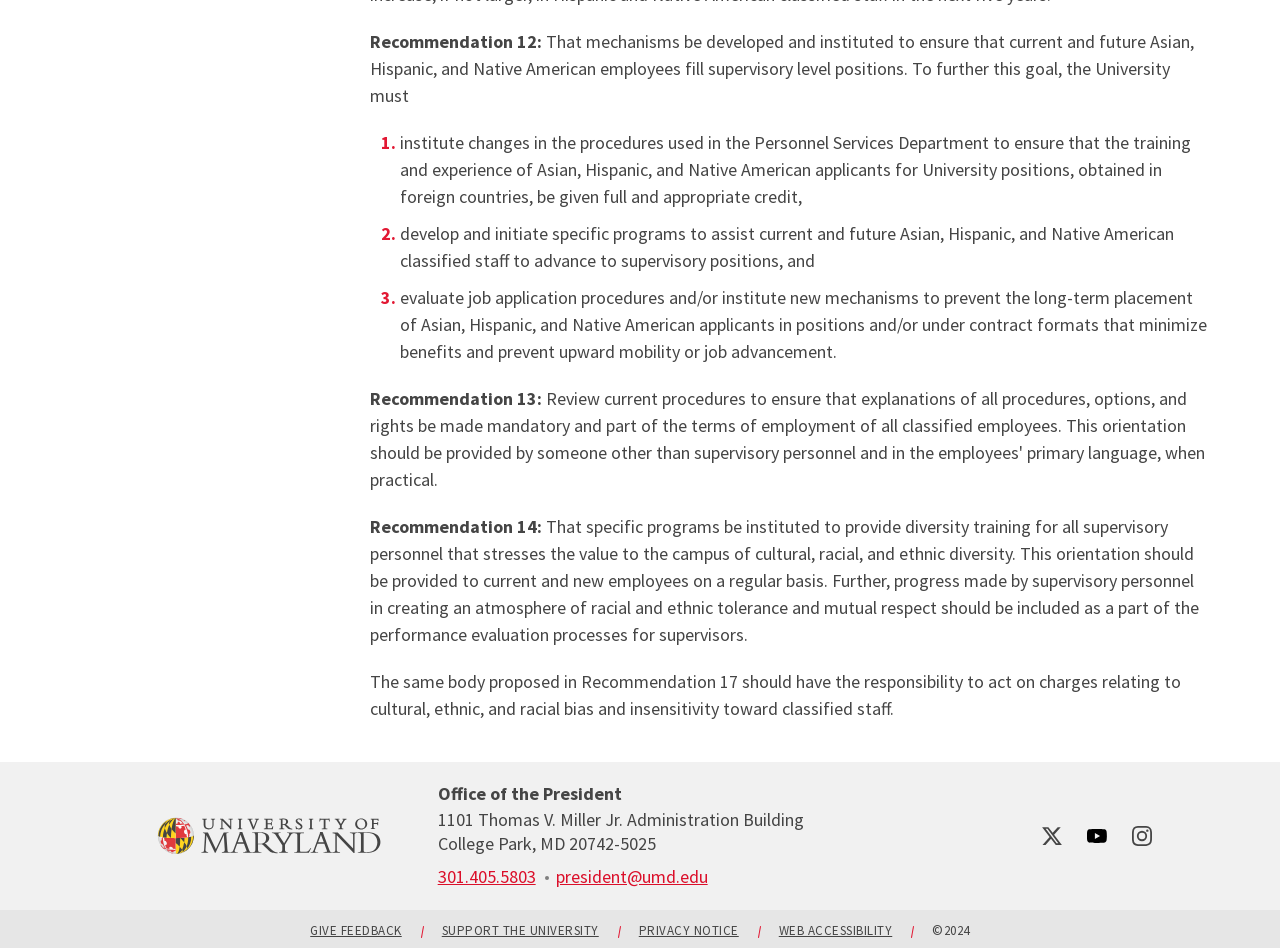Please locate the bounding box coordinates for the element that should be clicked to achieve the following instruction: "Support the University". Ensure the coordinates are given as four float numbers between 0 and 1, i.e., [left, top, right, bottom].

[0.345, 0.974, 0.468, 0.988]